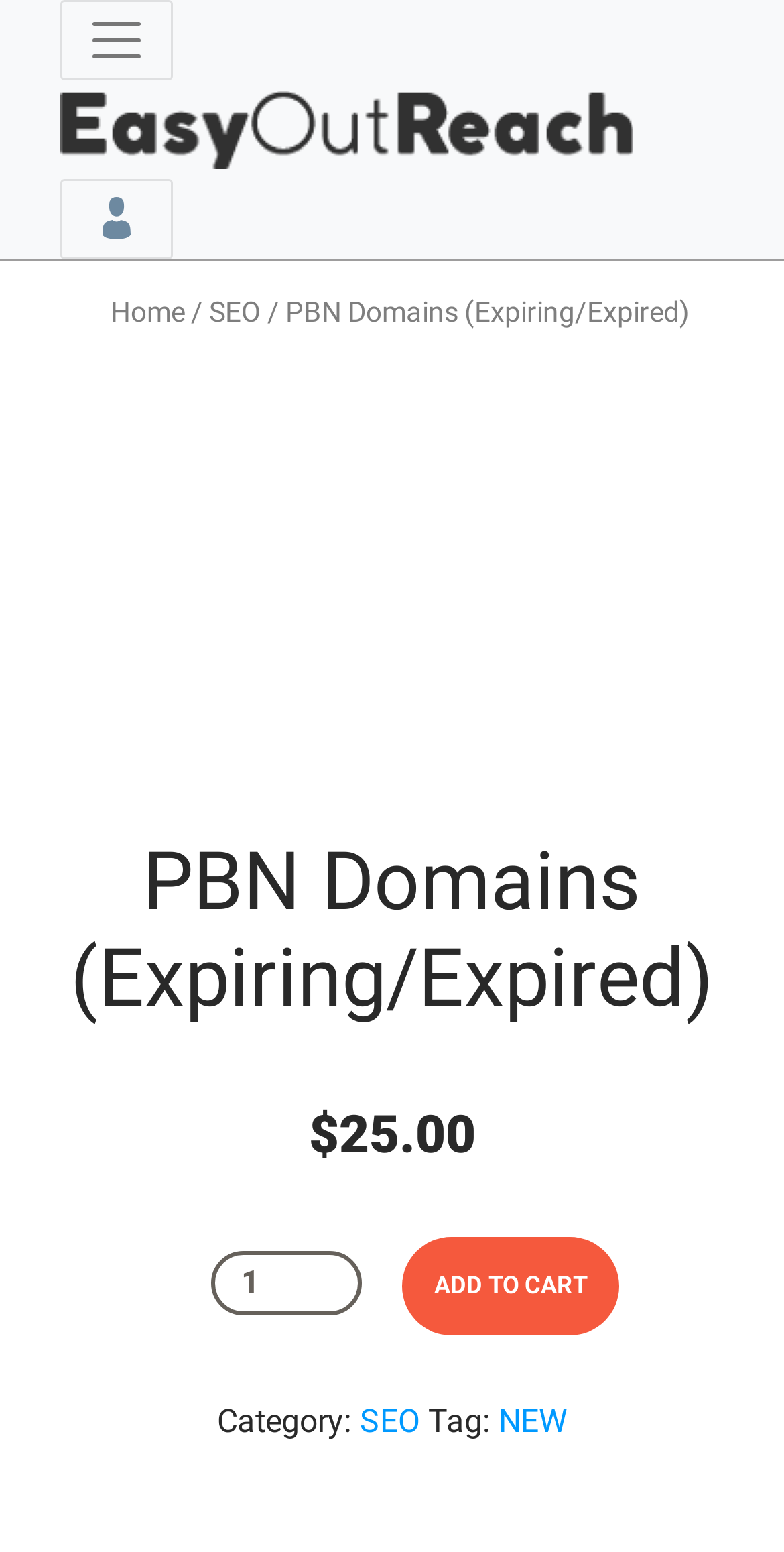Can you provide the bounding box coordinates for the element that should be clicked to implement the instruction: "Select a quantity"?

[0.269, 0.806, 0.462, 0.847]